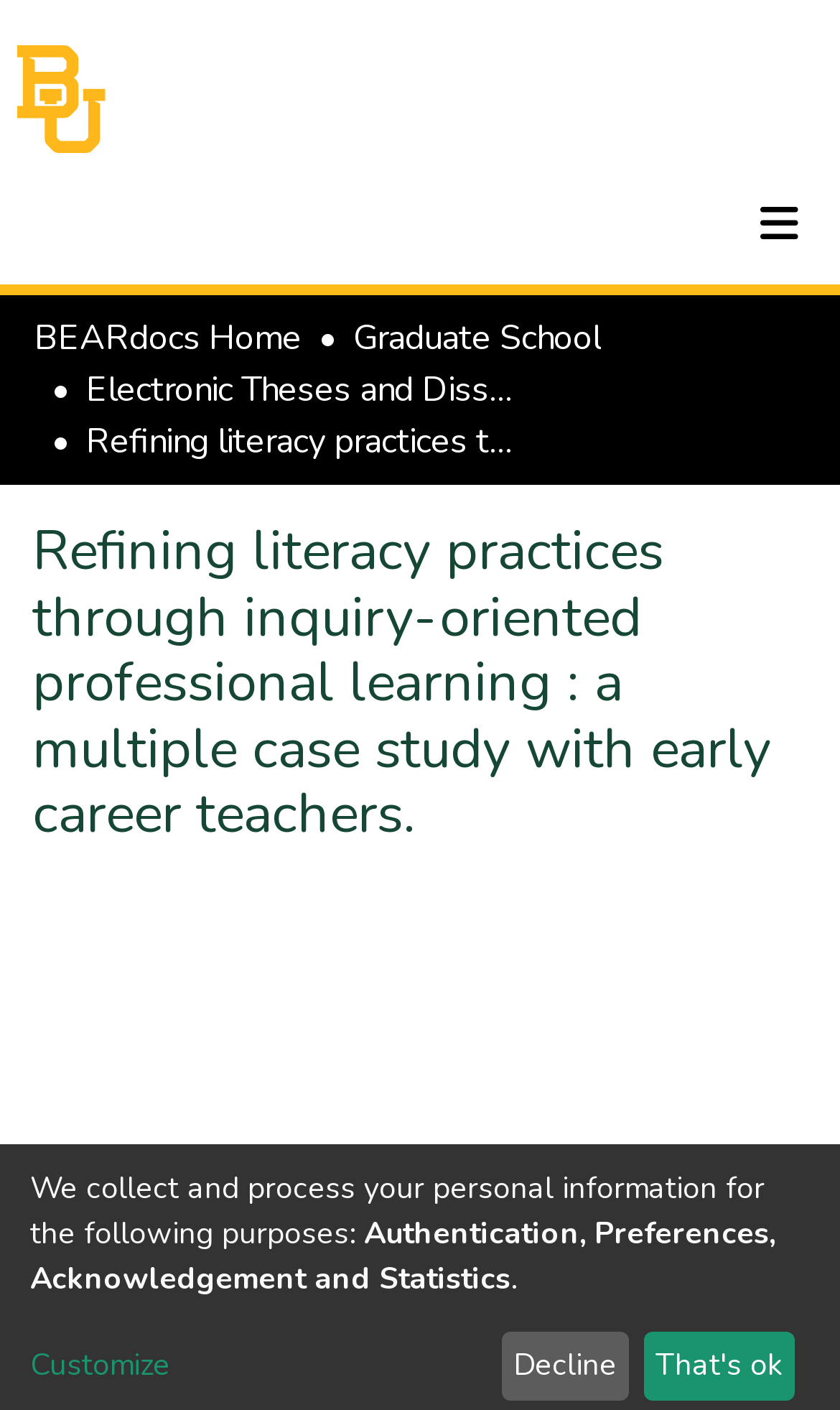Offer a detailed account of what is visible on the webpage.

This webpage appears to be a repository or academic database page, with a focus on a specific research study. At the top of the page, there is a user profile bar that spans the entire width of the page. Within this bar, there is a repository logo on the left side, a search function in the middle, and a language switch button and log-in link on the right side.

Below the user profile bar, there is a navigation menu that also spans the entire width of the page. This menu contains links to various sections of the repository, including "Communities & Collections", "All of DSpace", and "Statistics".

The main content of the page is a research study titled "Refining literacy practices through inquiry-oriented professional learning : a multiple case study with early career teachers." This title is displayed prominently in the middle of the page. Above the title, there is a breadcrumb navigation menu that shows the hierarchy of the current page.

At the bottom of the page, there is a section that appears to be related to privacy and data collection. This section contains several blocks of text that explain how personal information is collected and processed, as well as links to customize data collection settings and buttons to decline or accept the terms.

There are no images on the page aside from the repository logo. The overall layout is organized, with clear headings and concise text.